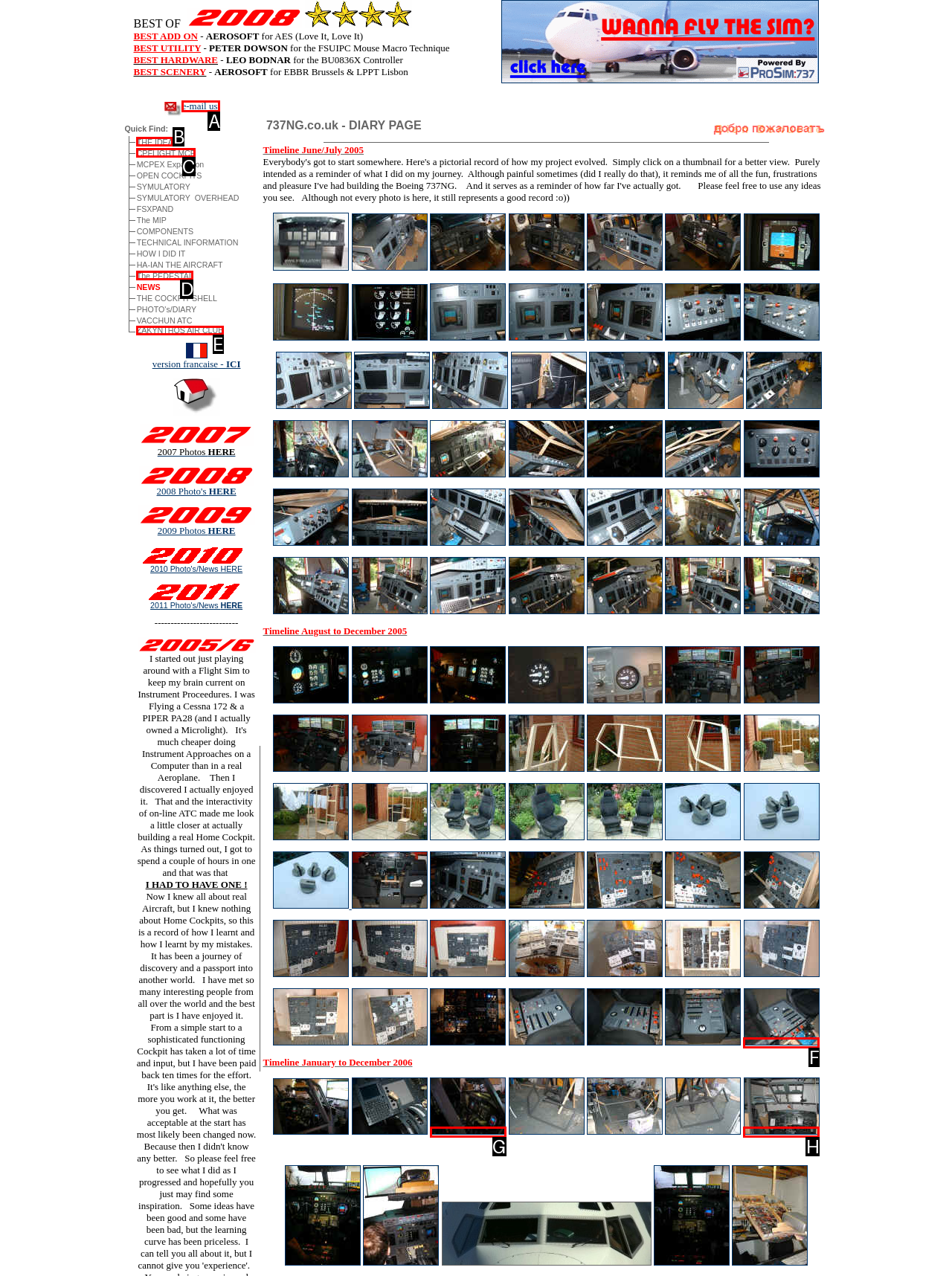Select the letter associated with the UI element you need to click to perform the following action: Click on the 'CPFLIGHT MCP' link
Reply with the correct letter from the options provided.

C